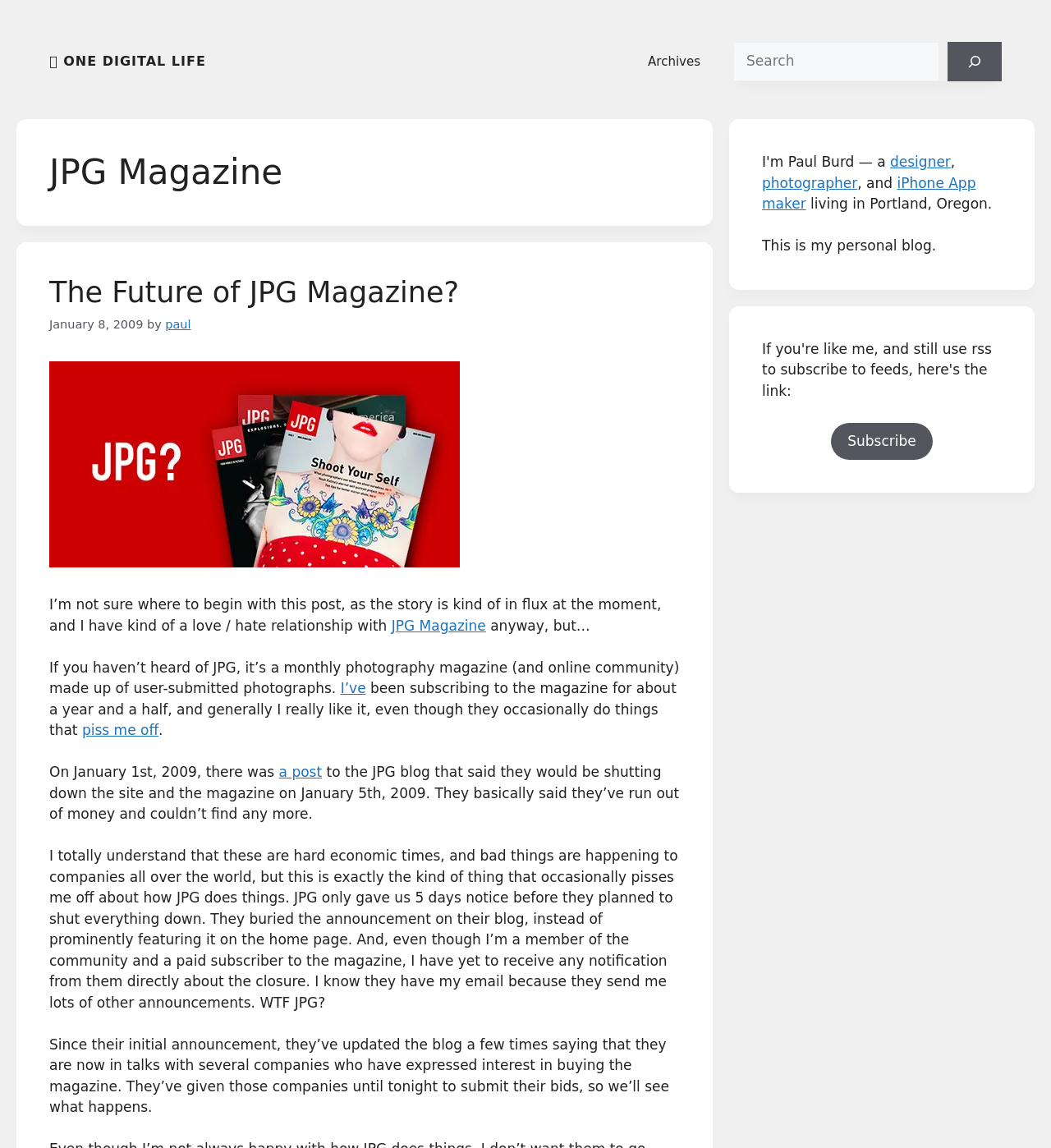Find the bounding box coordinates for the area that must be clicked to perform this action: "Read the article 'The Future of JPG Magazine?'".

[0.047, 0.241, 0.437, 0.269]